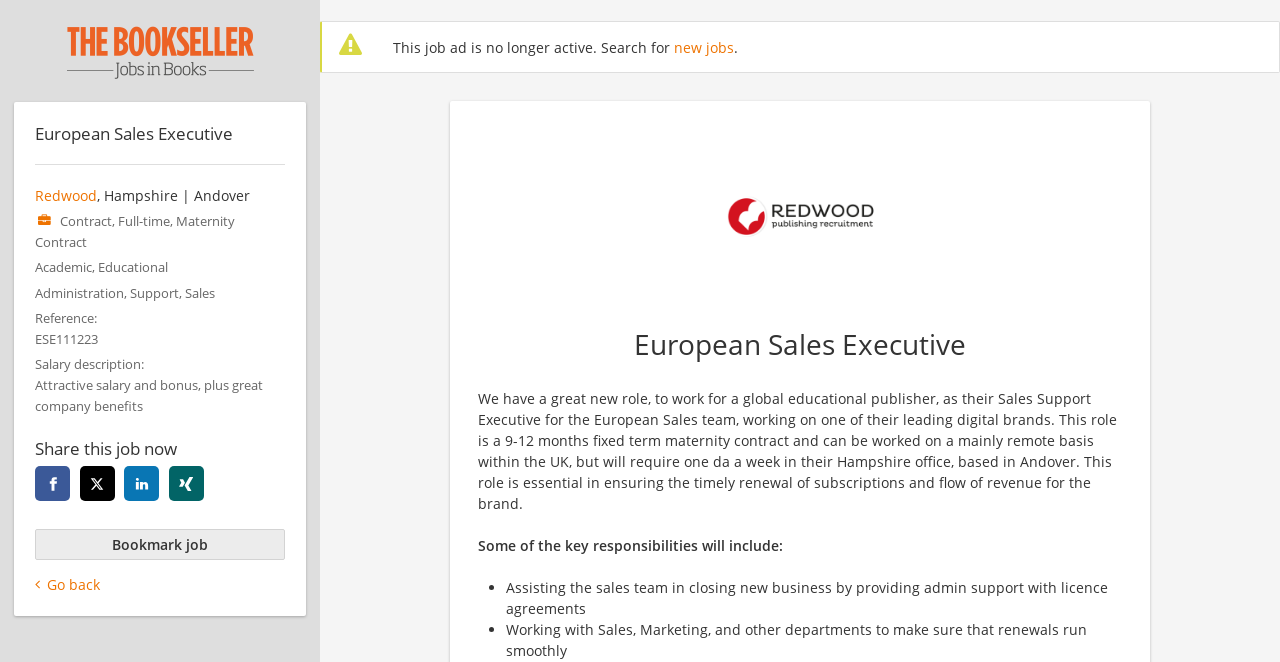What is the salary description for the job?
From the image, respond with a single word or phrase.

Attractive salary and bonus